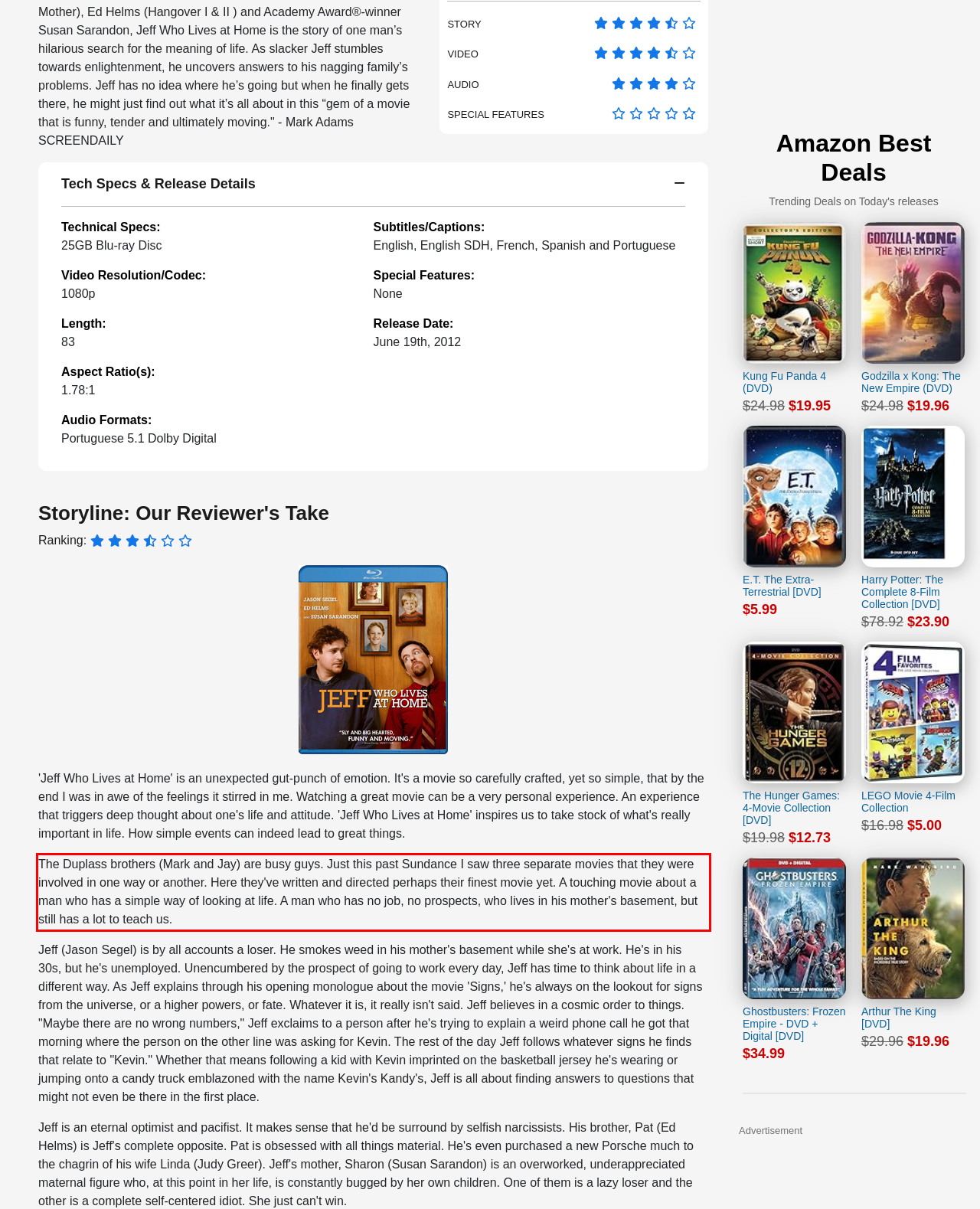Given a screenshot of a webpage with a red bounding box, please identify and retrieve the text inside the red rectangle.

The Duplass brothers (Mark and Jay) are busy guys. Just this past Sundance I saw three separate movies that they were involved in one way or another. Here they've written and directed perhaps their finest movie yet. A touching movie about a man who has a simple way of looking at life. A man who has no job, no prospects, who lives in his mother's basement, but still has a lot to teach us.